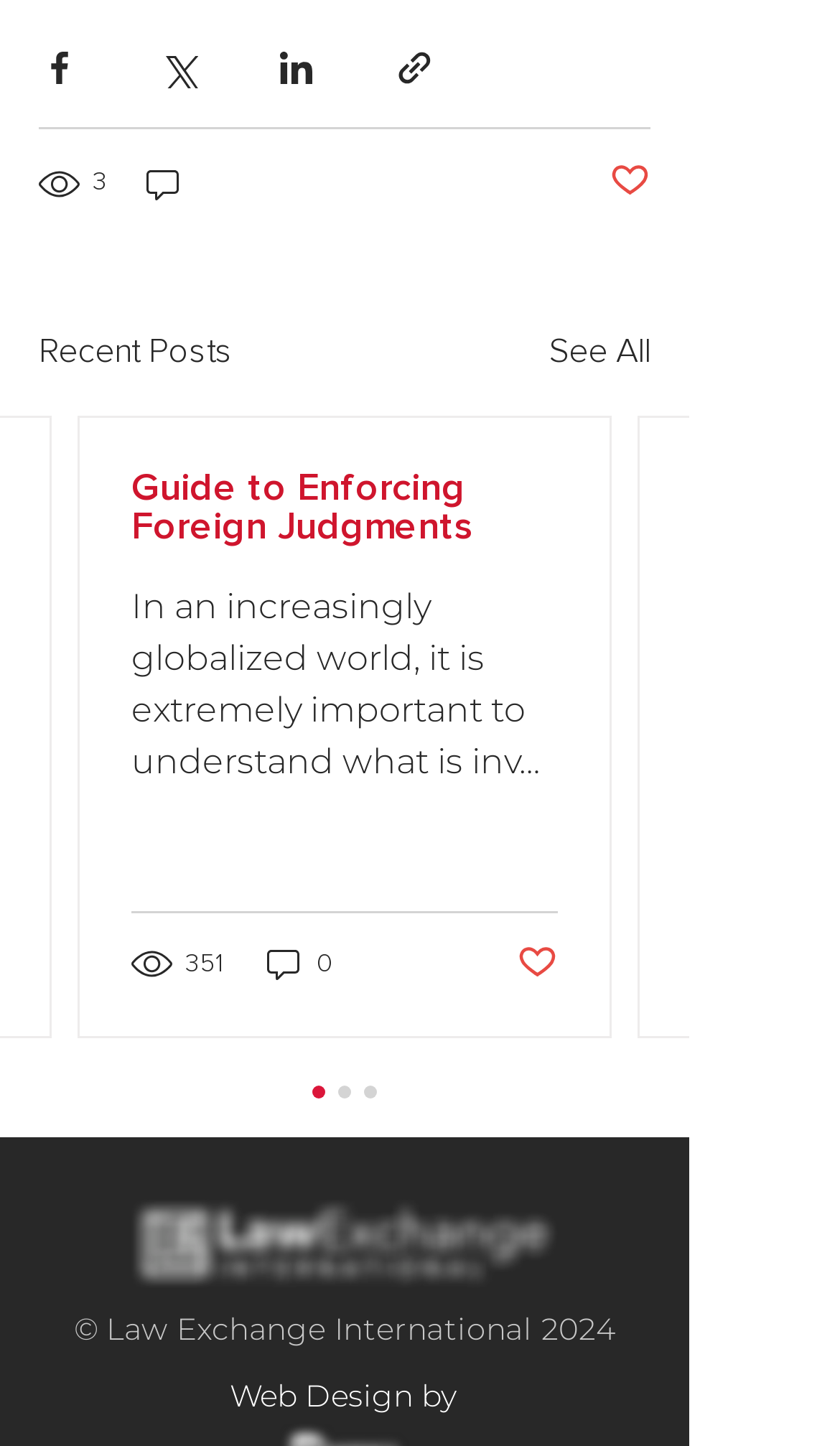Respond to the question with just a single word or phrase: 
What is the copyright information at the bottom of the page?

© Law Exchange International 2024